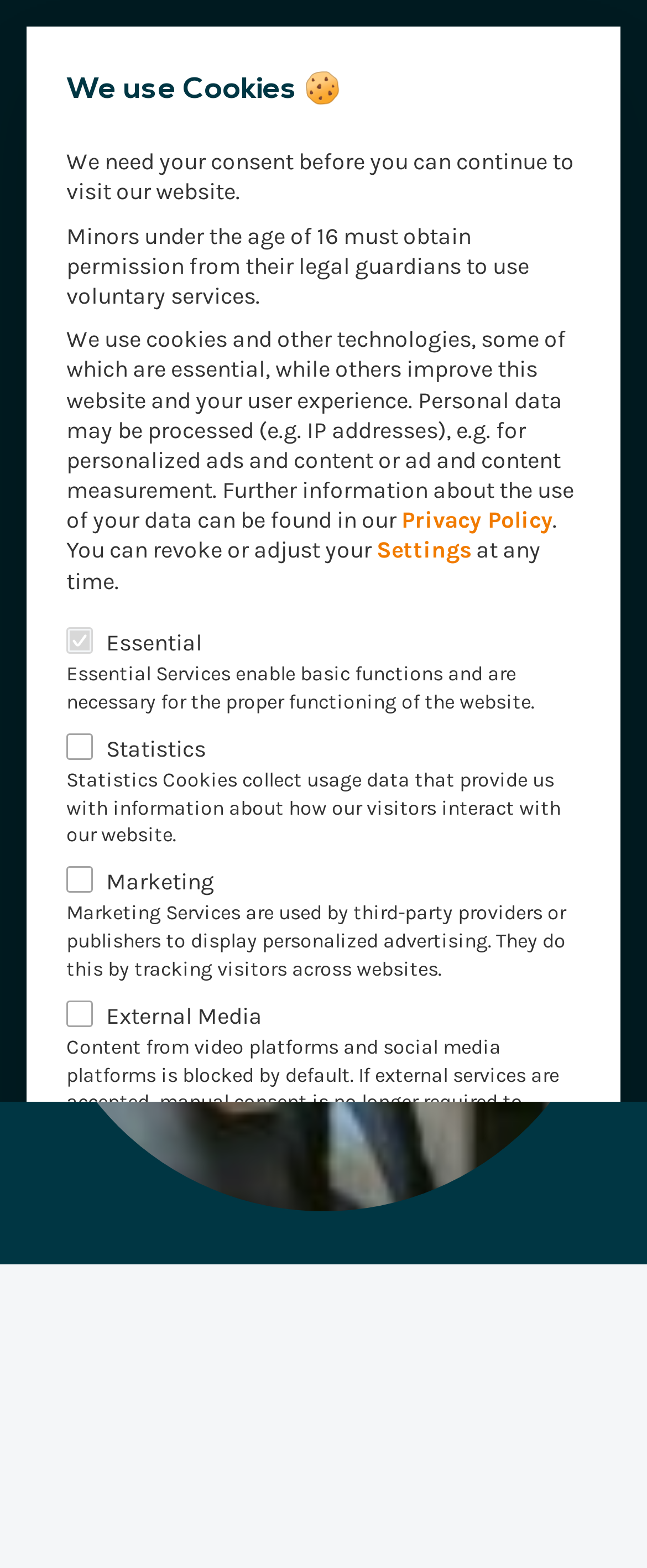Pinpoint the bounding box coordinates of the area that must be clicked to complete this instruction: "go back".

[0.041, 0.122, 0.215, 0.143]